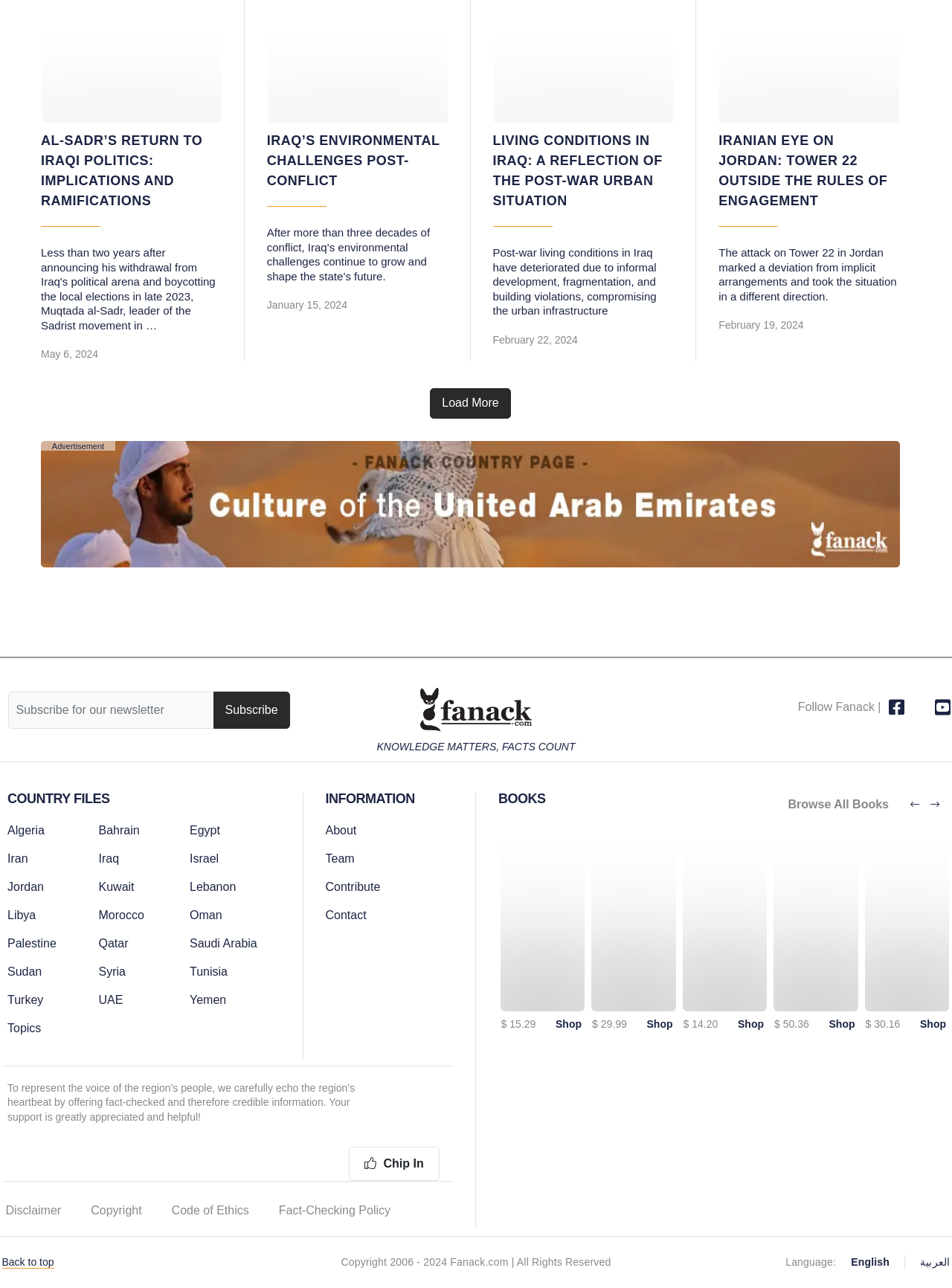How many books are listed on the webpage?
Based on the visual content, answer with a single word or a brief phrase.

2